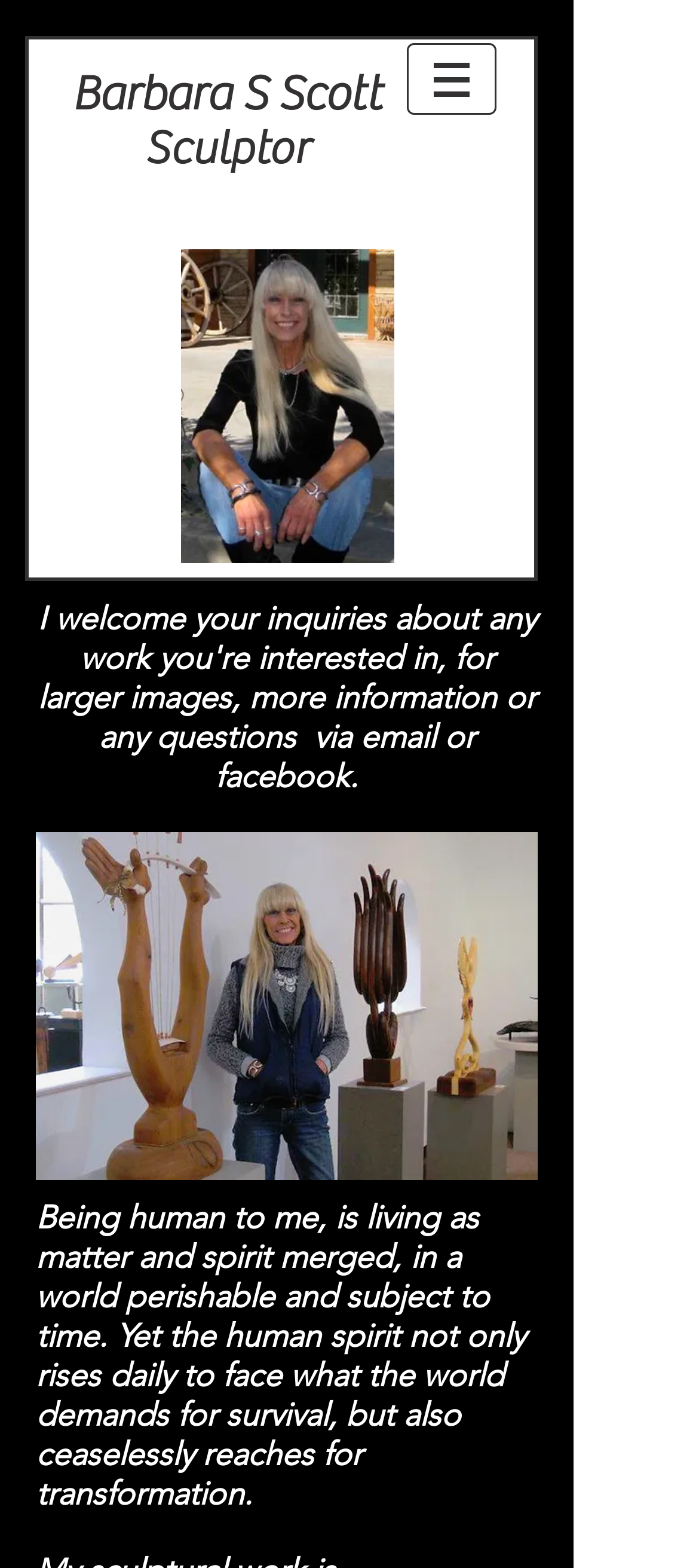Summarize the webpage with intricate details.

The webpage is about Barbara S Scott, a sculptor. At the top-left corner, there is a heading with the name "Barbara S Scott" and a link with the same text. Below it, there is another heading that reads "Sculptor" with a link next to it. 

On the top-right corner, there is a navigation menu labeled "Site" with a button that has a popup menu, indicated by an image of an arrow. 

The main content of the webpage is an image, likely a sculpture, titled "shidoni edit.jpg" which takes up most of the page. 

At the bottom of the page, there is a paragraph of text that describes the artist's philosophy, stating that being human is about living as both matter and spirit, and that the human spirit strives for transformation despite the demands of the world. The text is followed by a small amount of whitespace.